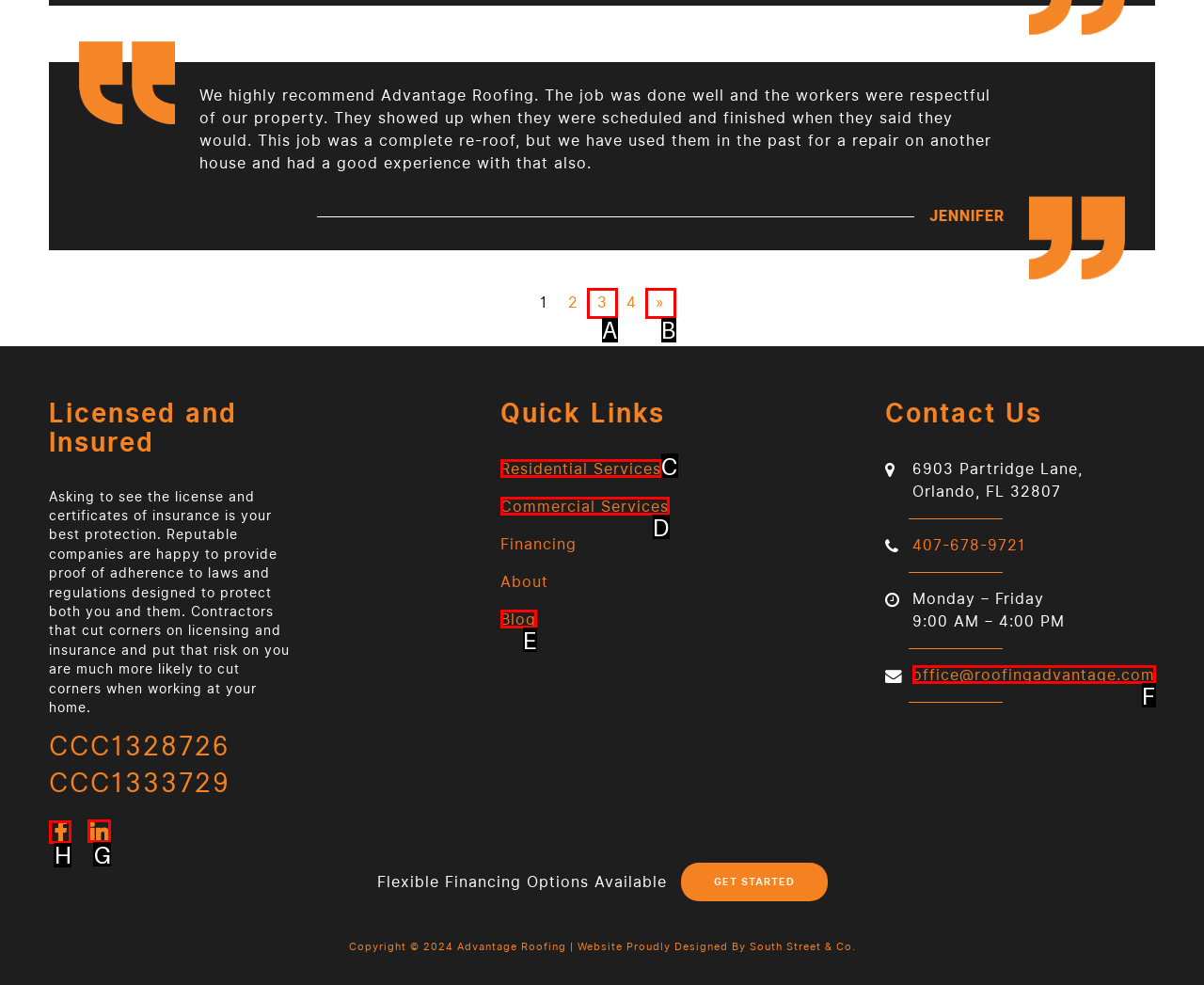Determine which element should be clicked for this task: View the free Goldbelly French Cheese Basket post
Answer with the letter of the selected option.

None